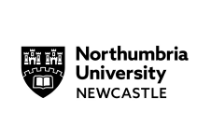What does the open book in the logo represent?
Utilize the image to construct a detailed and well-explained answer.

The open book is a symbol in the logo, and according to the caption, it represents knowledge and education, which are fundamental aspects of the university's purpose.